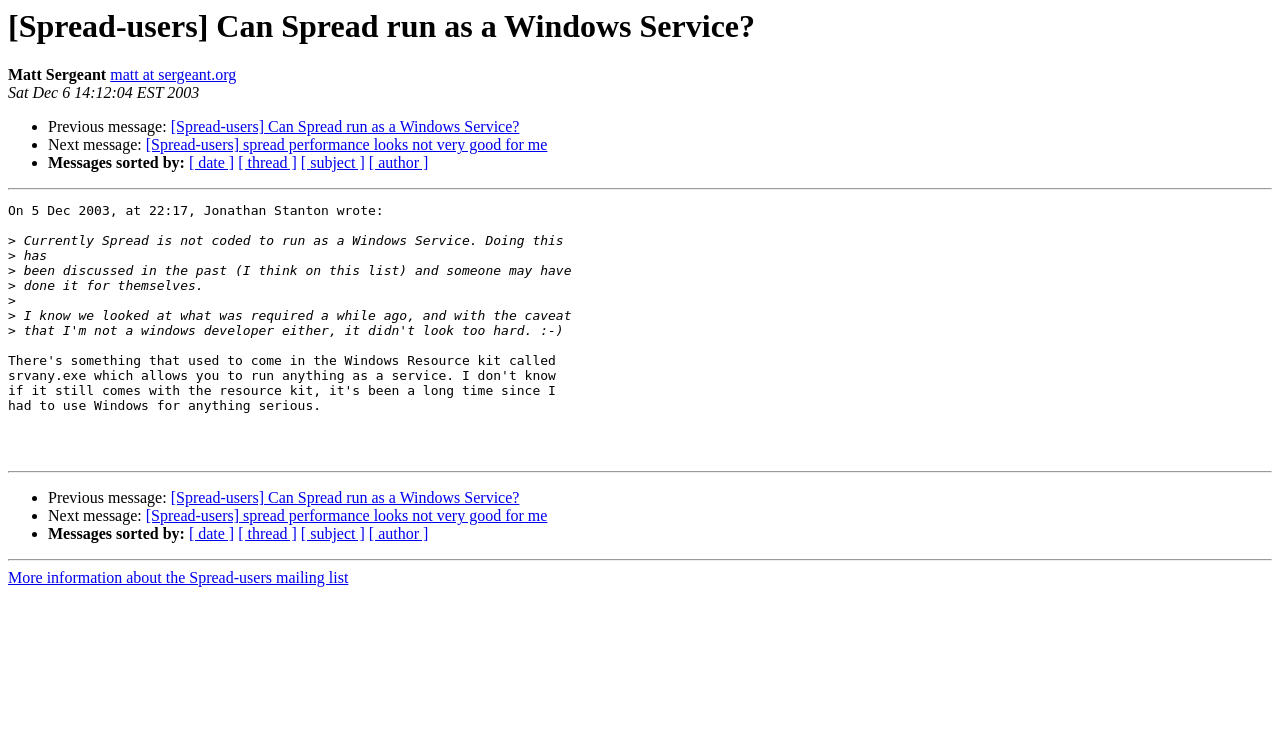Please use the details from the image to answer the following question comprehensively:
What is the date of the message?

The date of the message is 5 Dec 2003, which can be inferred from the text 'On 5 Dec 2003, at 22:17, Jonathan Stanton wrote:'